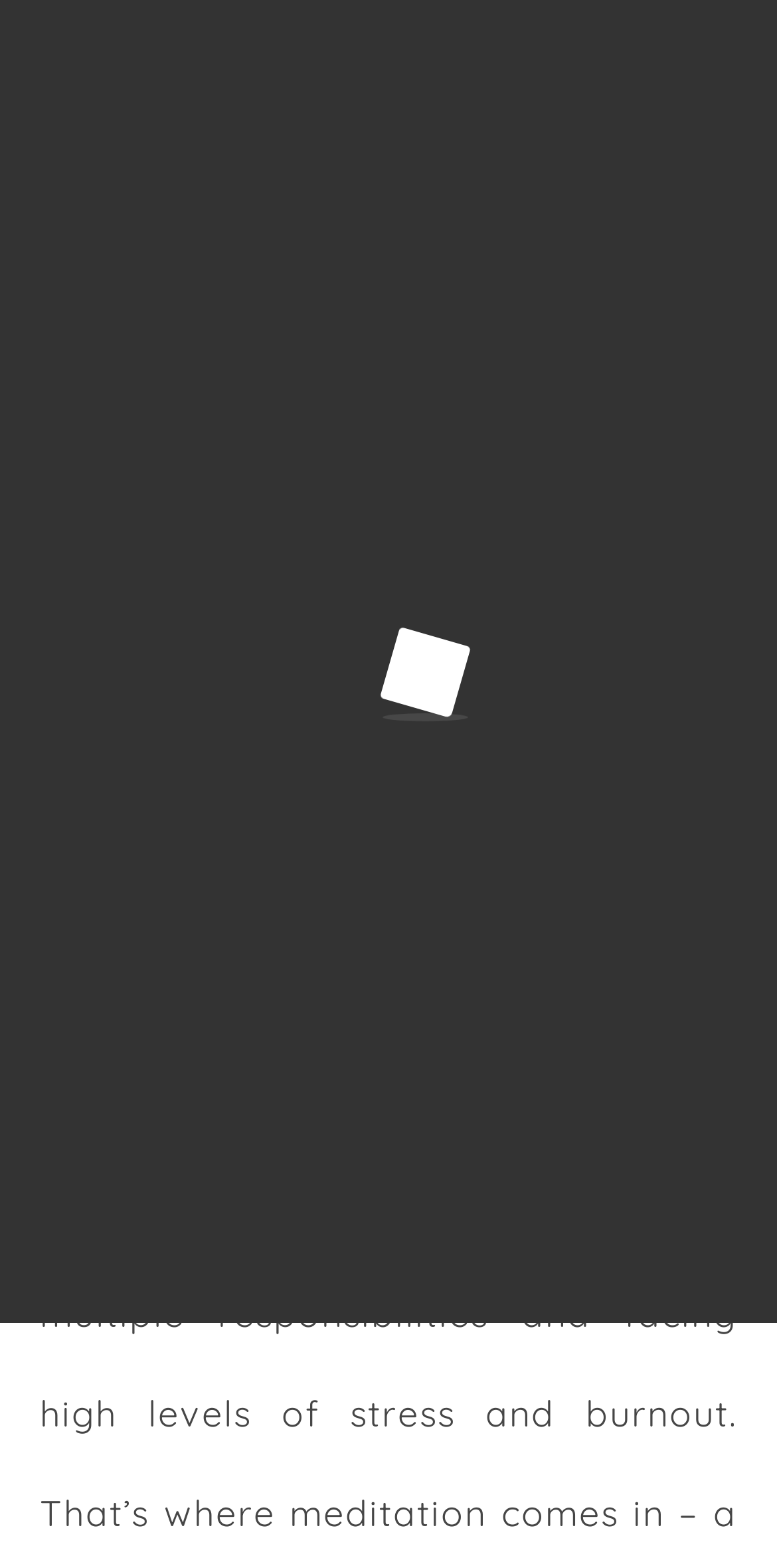What is the topic of the article?
Based on the visual, give a brief answer using one word or a short phrase.

Meditation practice habit for nurses